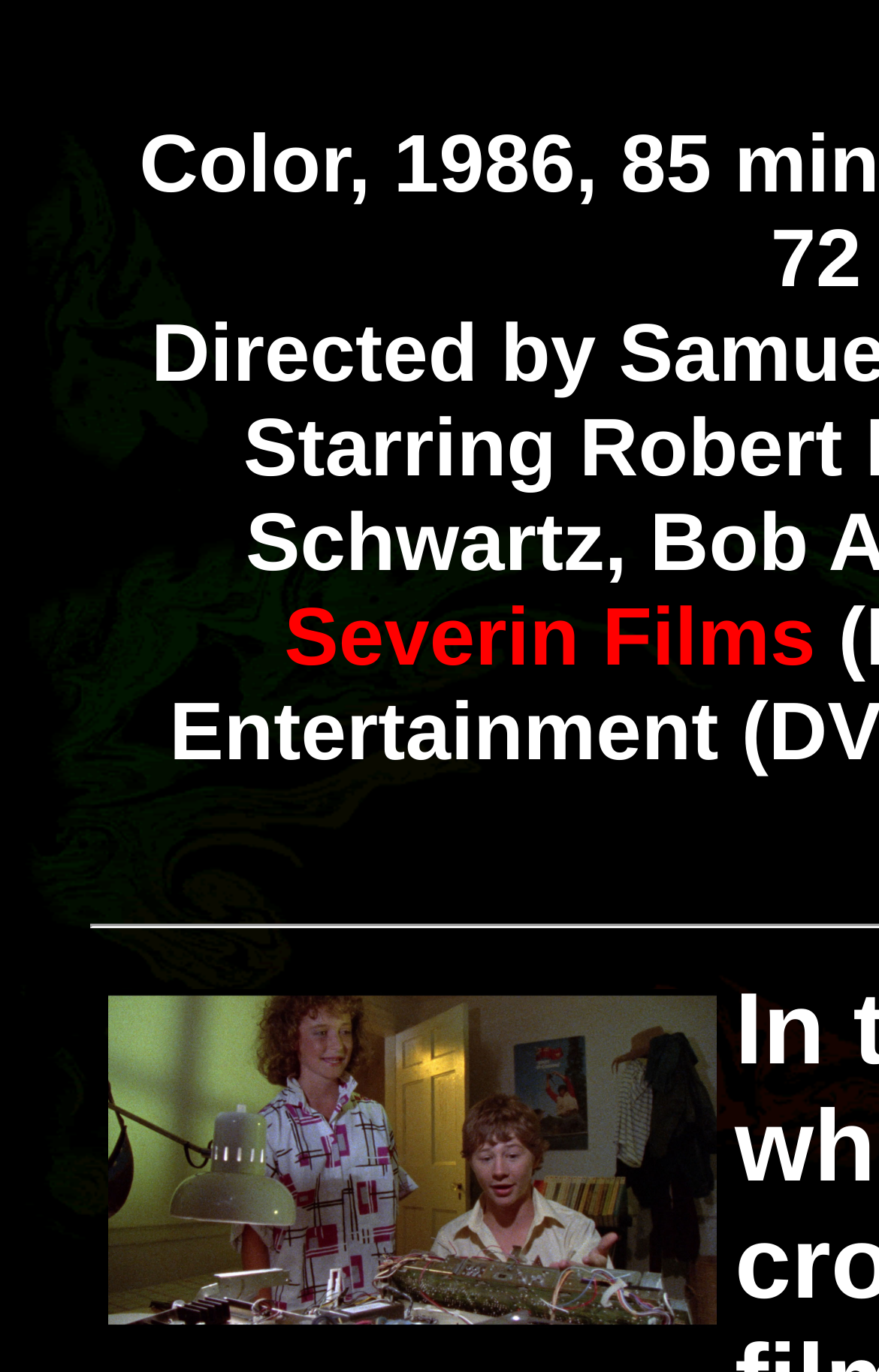Given the element description Severin Films, identify the bounding box coordinates for the UI element on the webpage screenshot. The format should be (top-left x, top-left y, bottom-right x, bottom-right y), with values between 0 and 1.

[0.323, 0.43, 0.954, 0.498]